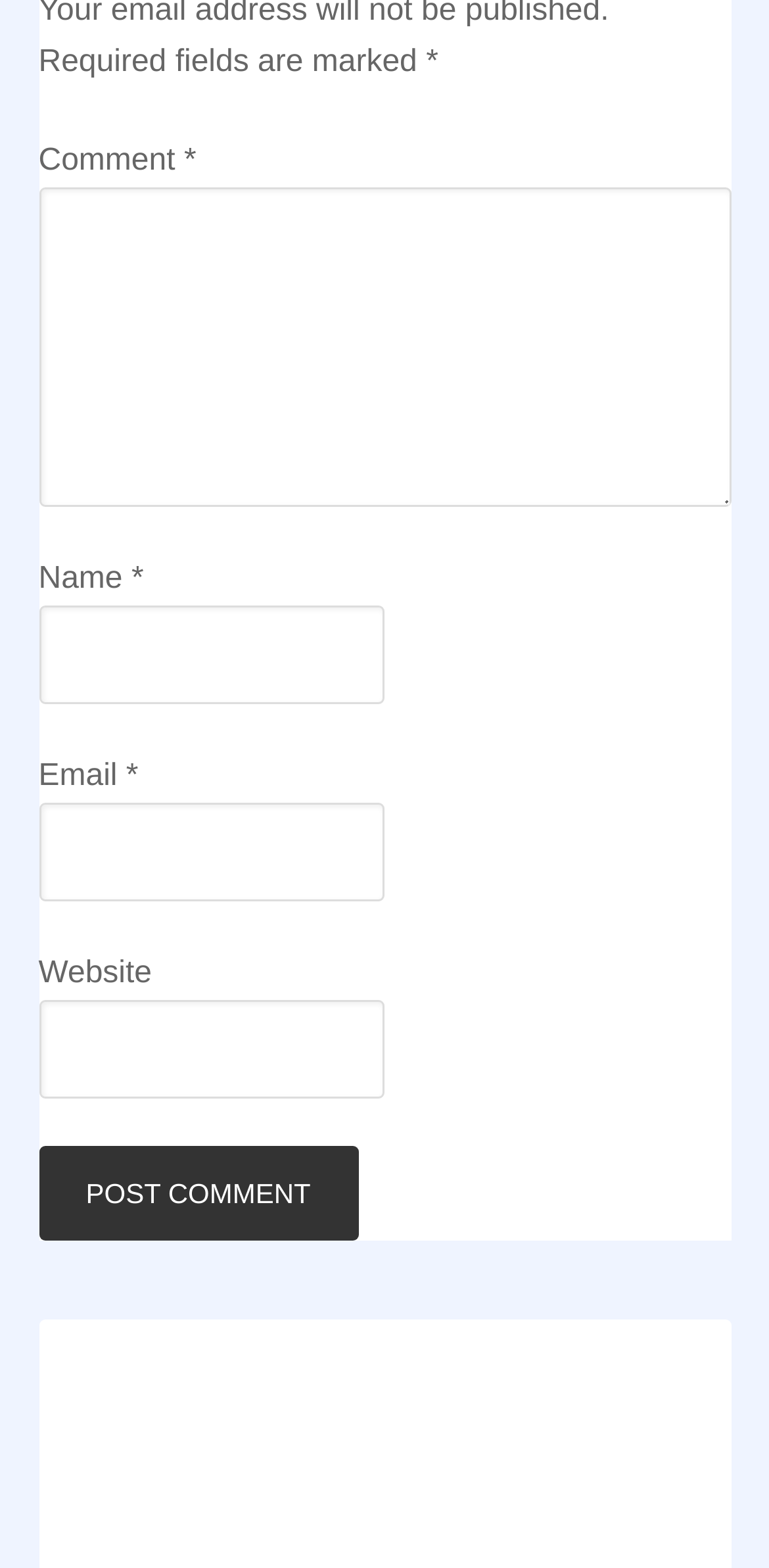Extract the bounding box coordinates for the UI element described by the text: "parent_node: Name * name="author"". The coordinates should be in the form of [left, top, right, bottom] with values between 0 and 1.

[0.05, 0.387, 0.5, 0.45]